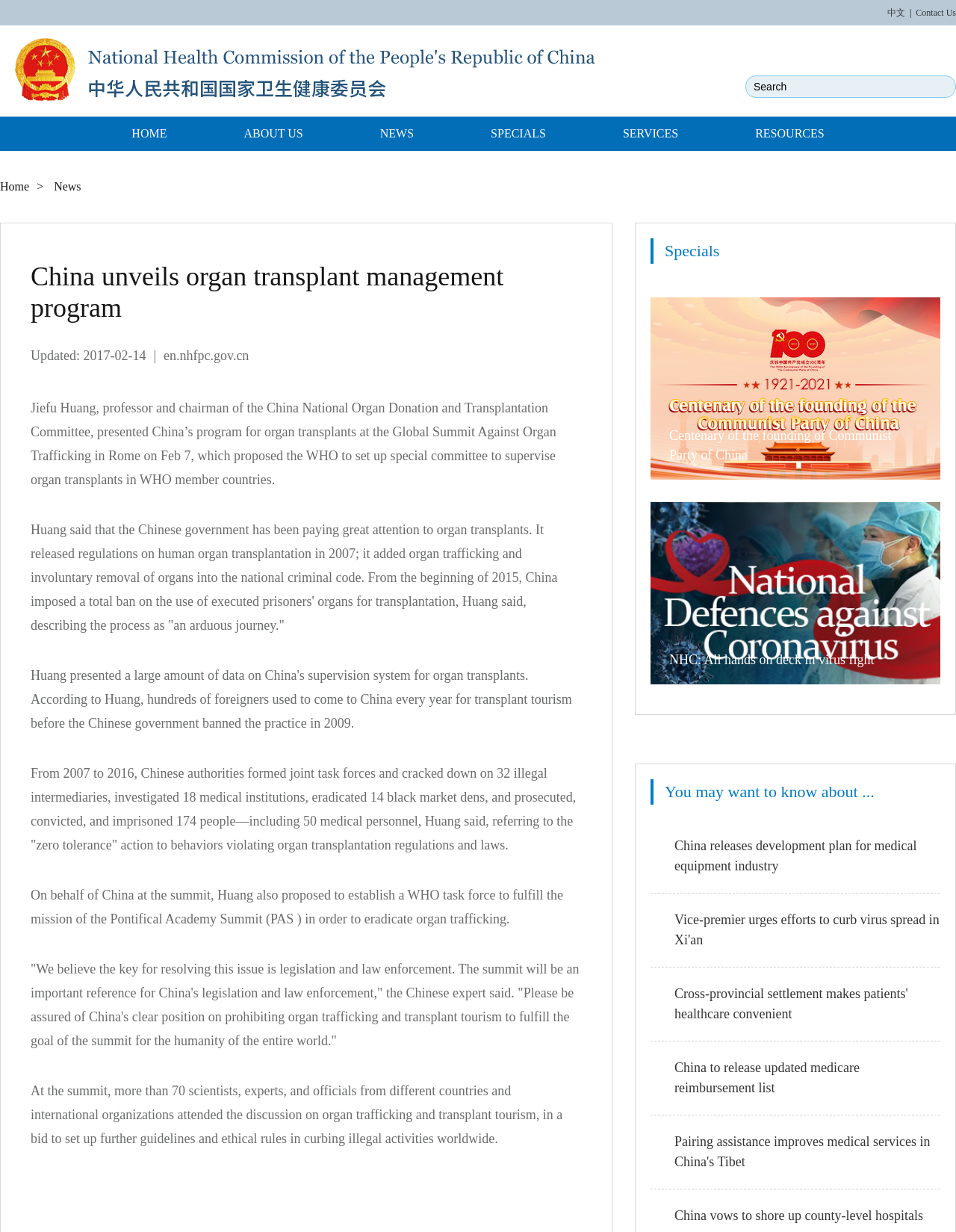What is the year China released regulations on human organ transplantation?
Carefully analyze the image and provide a detailed answer to the question.

According to the webpage content, Huang said that the Chinese government has been paying great attention to organ transplants, and it released regulations on human organ transplantation in 2007.